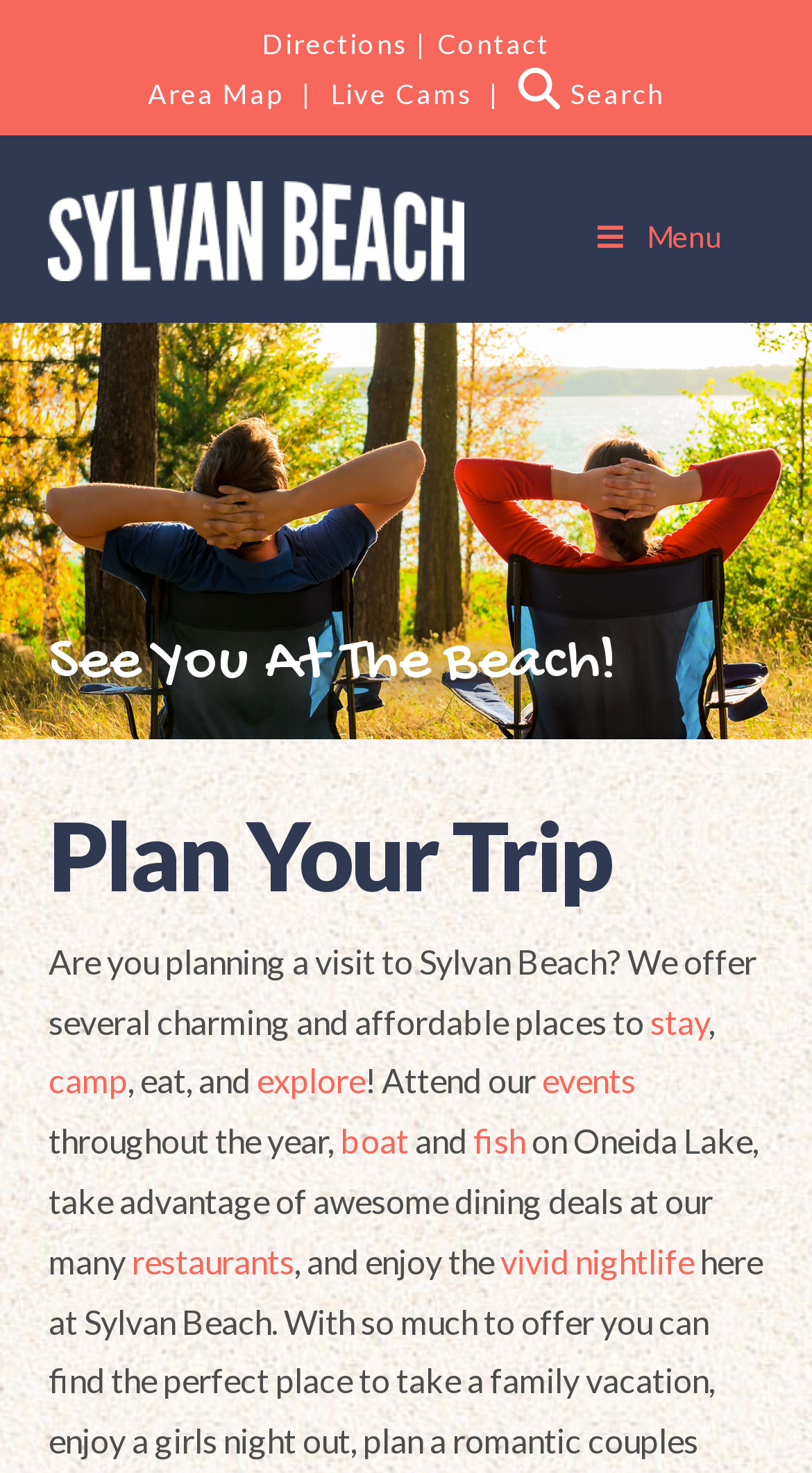Summarize the webpage with intricate details.

The webpage is about planning a trip to Sylvan Beach, specifically highlighting romantic getaways in Central New York. At the top, there are several links, including "Directions", "Contact", "Area Map", "Live Cams", and "Search", which are aligned horizontally. Below these links, there is a prominent link to "Sylvan-Verona Beach Tourism" accompanied by an image.

To the right of the image, there is a menu icon with a dropdown list. The list starts with a heading "Plan Your Trip" followed by a brief introduction to planning a visit to Sylvan Beach. The introduction is divided into three sections, each describing different aspects of the trip, including accommodations, dining, and activities.

The first section mentions "stay" and "camp" options, while the second section talks about "eat" and "explore" options. The third section highlights "events" throughout the year, including "boat" and "fish" activities on Oneida Lake. Additionally, it mentions taking advantage of dining deals at various "restaurants" and enjoying the "vivid nightlife".

Overall, the webpage is focused on providing information and resources for planning a romantic getaway to Sylvan Beach, with a emphasis on accommodations, dining, and activities.